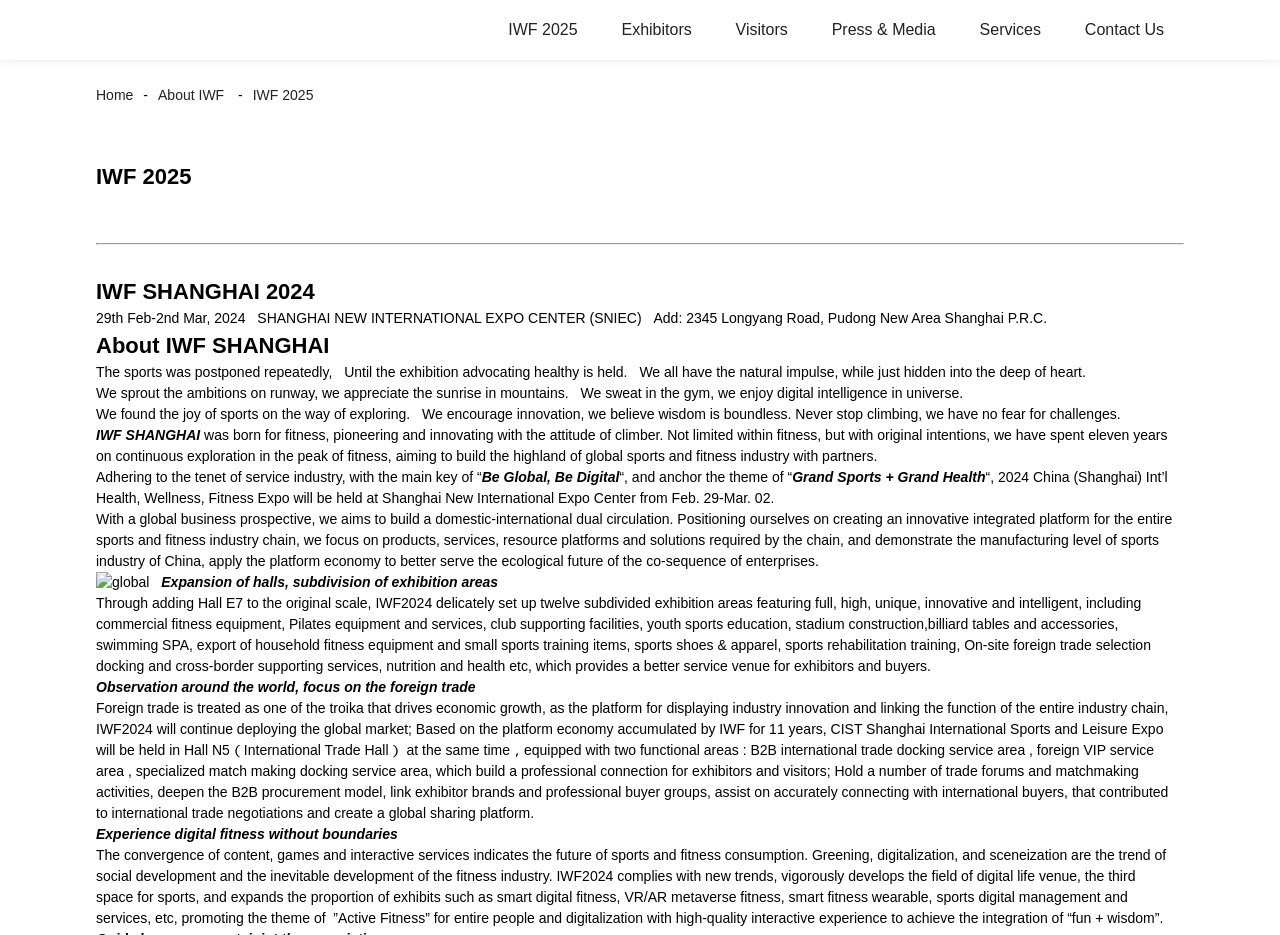Please identify the coordinates of the bounding box that should be clicked to fulfill this instruction: "Click on 'About IWF'".

[0.116, 0.093, 0.183, 0.11]